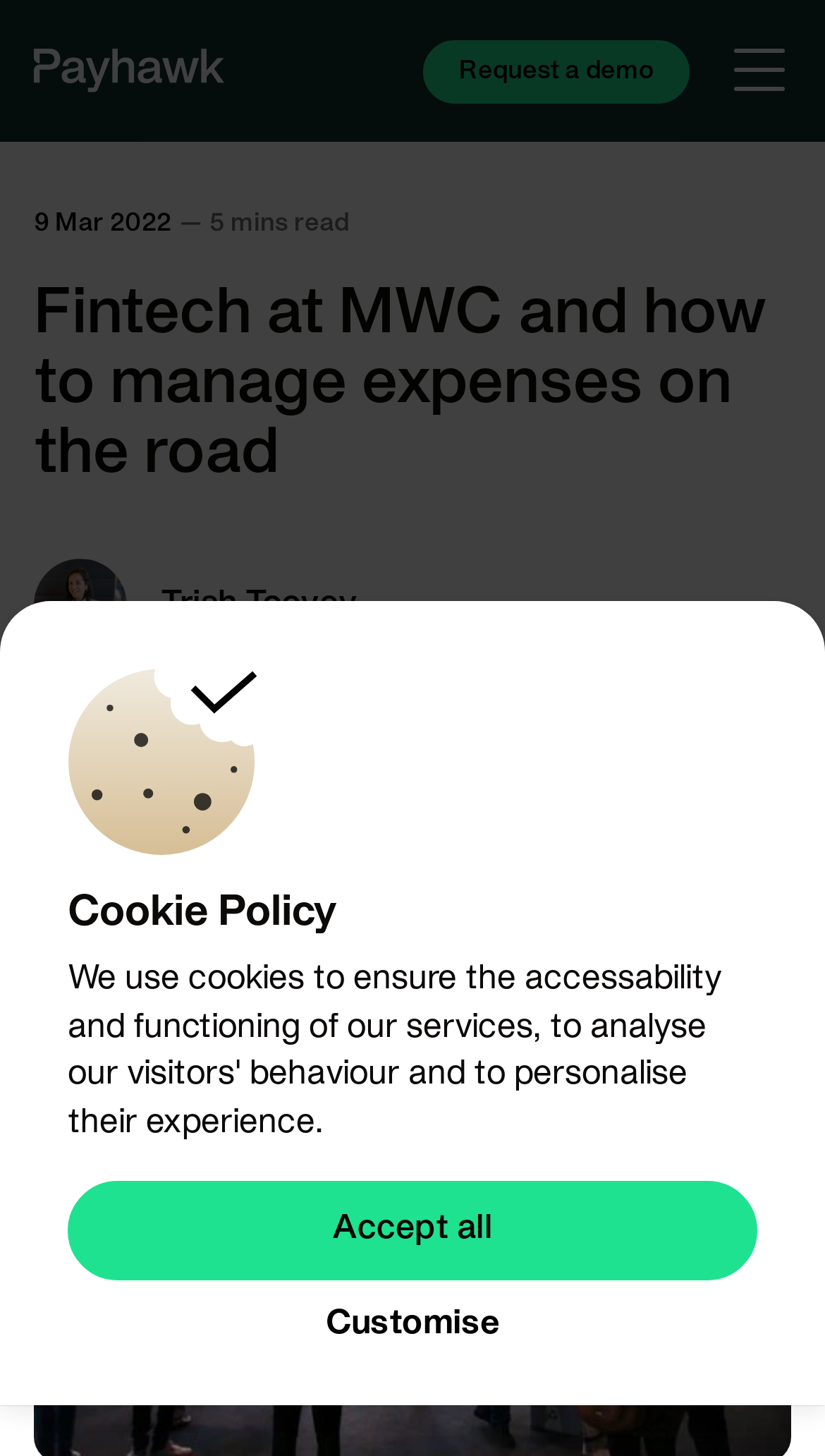Answer the question below with a single word or a brief phrase: 
How long does it take to read the article?

5 mins